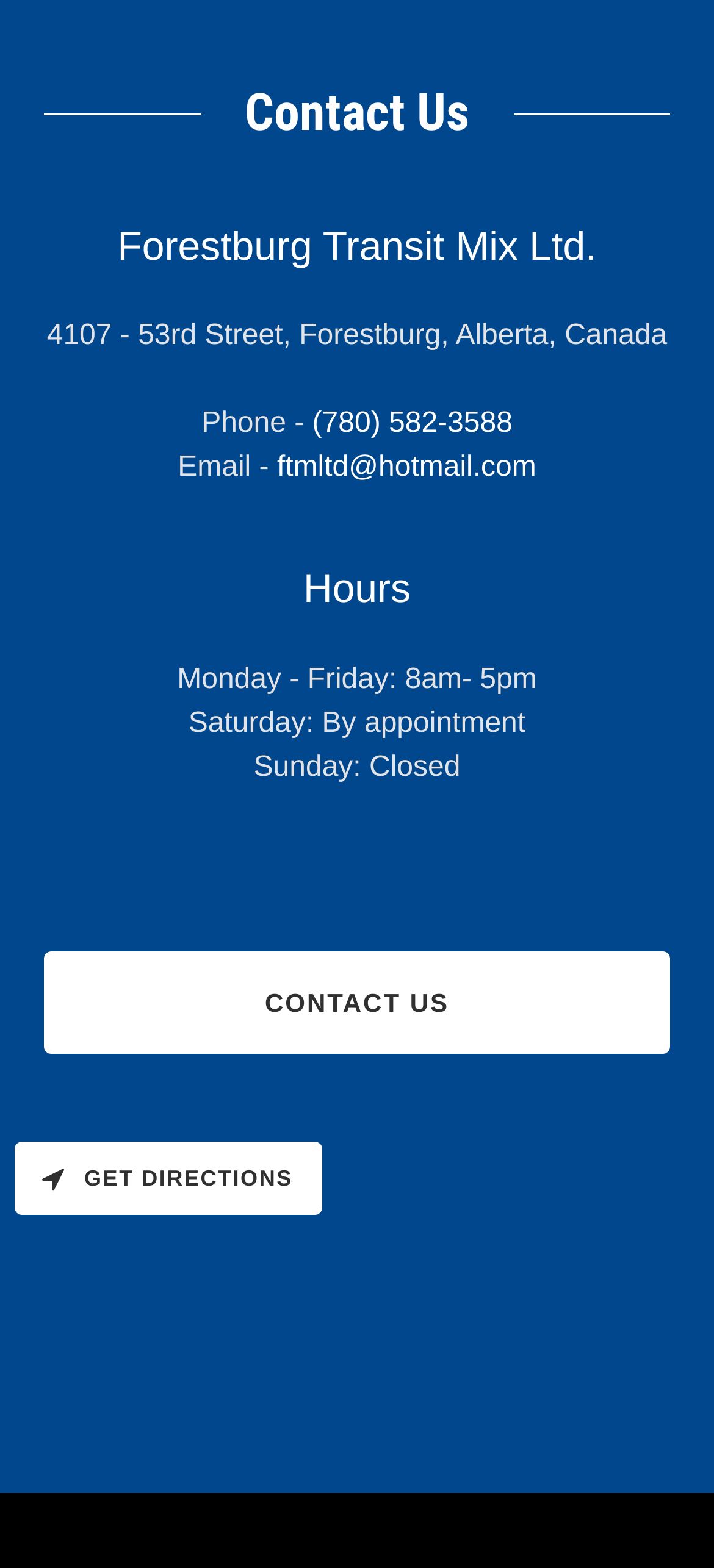Give the bounding box coordinates for this UI element: "ftmltd@hotmail.com". The coordinates should be four float numbers between 0 and 1, arranged as [left, top, right, bottom].

[0.388, 0.289, 0.751, 0.308]